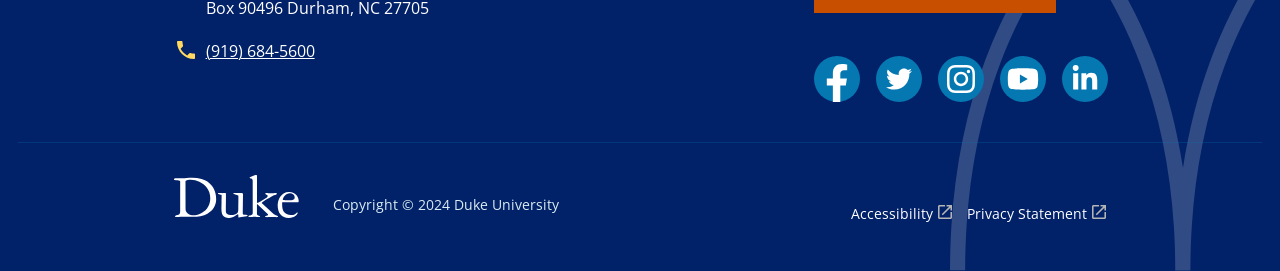Please determine the bounding box coordinates of the element to click in order to execute the following instruction: "View Privacy Statement". The coordinates should be four float numbers between 0 and 1, specified as [left, top, right, bottom].

[0.756, 0.746, 0.864, 0.836]